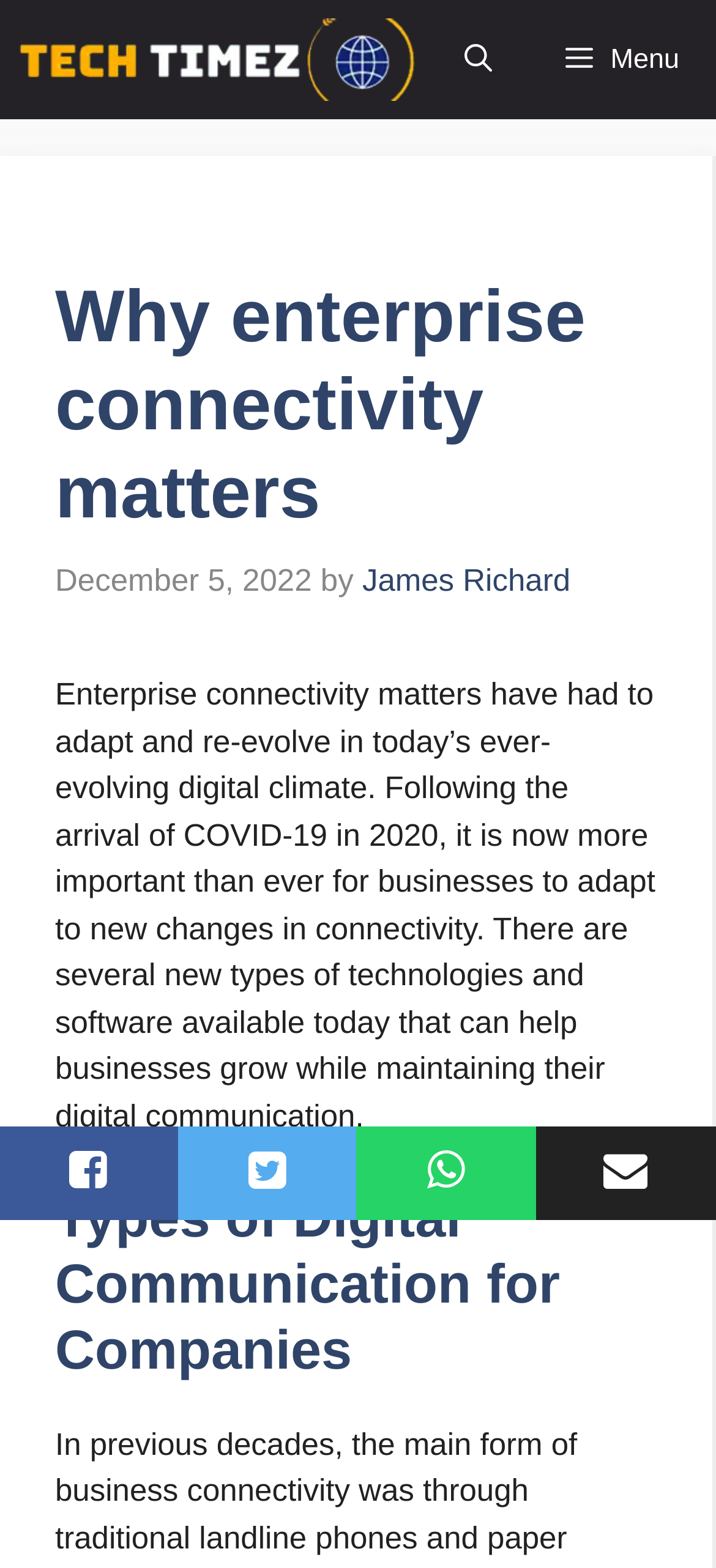What is the second heading in the article?
Based on the visual information, provide a detailed and comprehensive answer.

I found the second heading in the article by looking at the heading element, which contains the text 'Types of Digital Communication for Companies'.